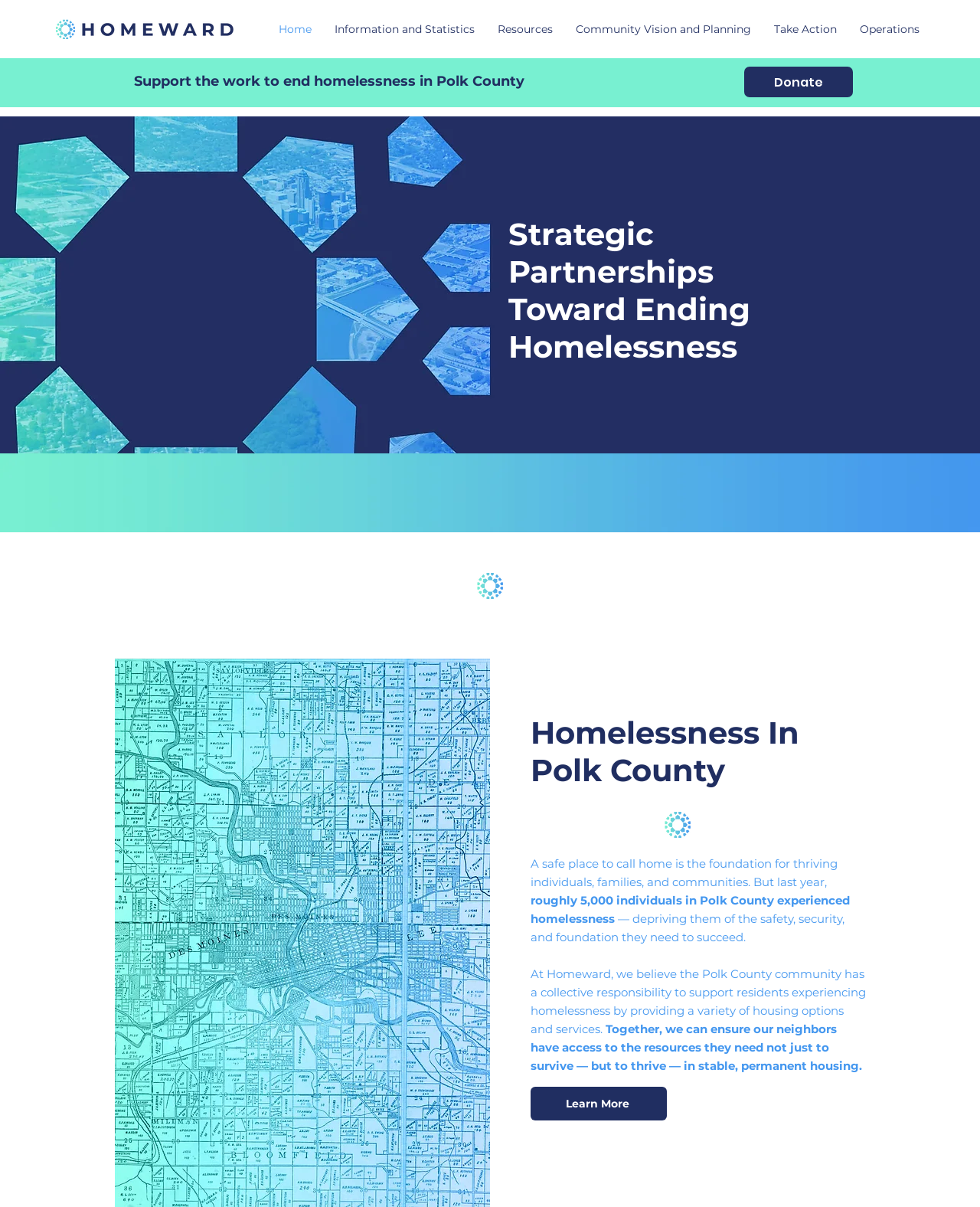Based on the image, please elaborate on the answer to the following question:
What is the number of individuals who experienced homelessness in Polk County last year?

According to the webpage content, roughly 5,000 individuals in Polk County experienced homelessness last year, depriving them of the safety, security, and foundation they need to succeed.